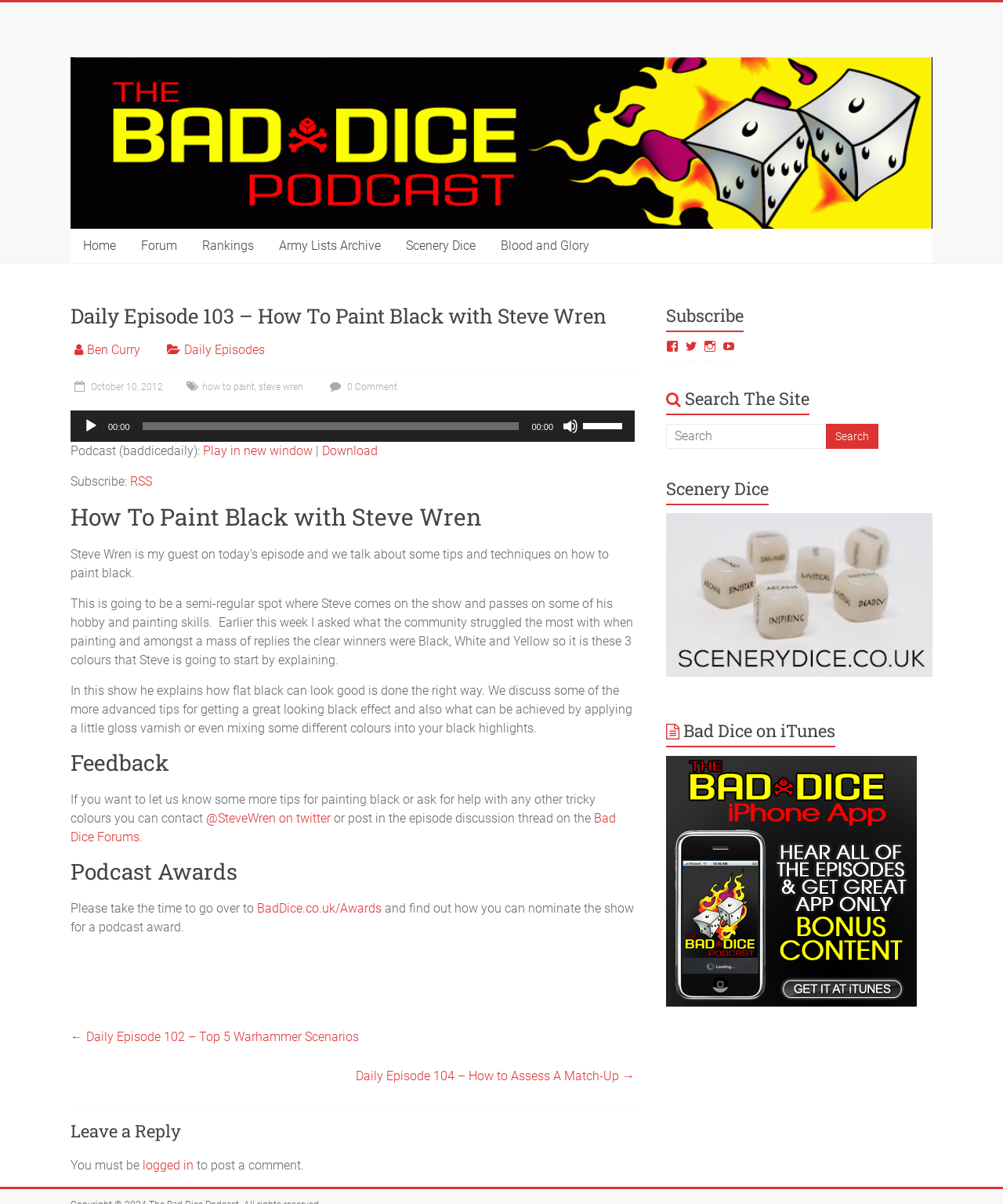Can you look at the image and give a comprehensive answer to the question:
What is the name of the podcast?

I found the answer by looking at the top of the webpage, where it says 'The Bad Dice Podcast' in a prominent location, indicating that it is the title of the podcast.